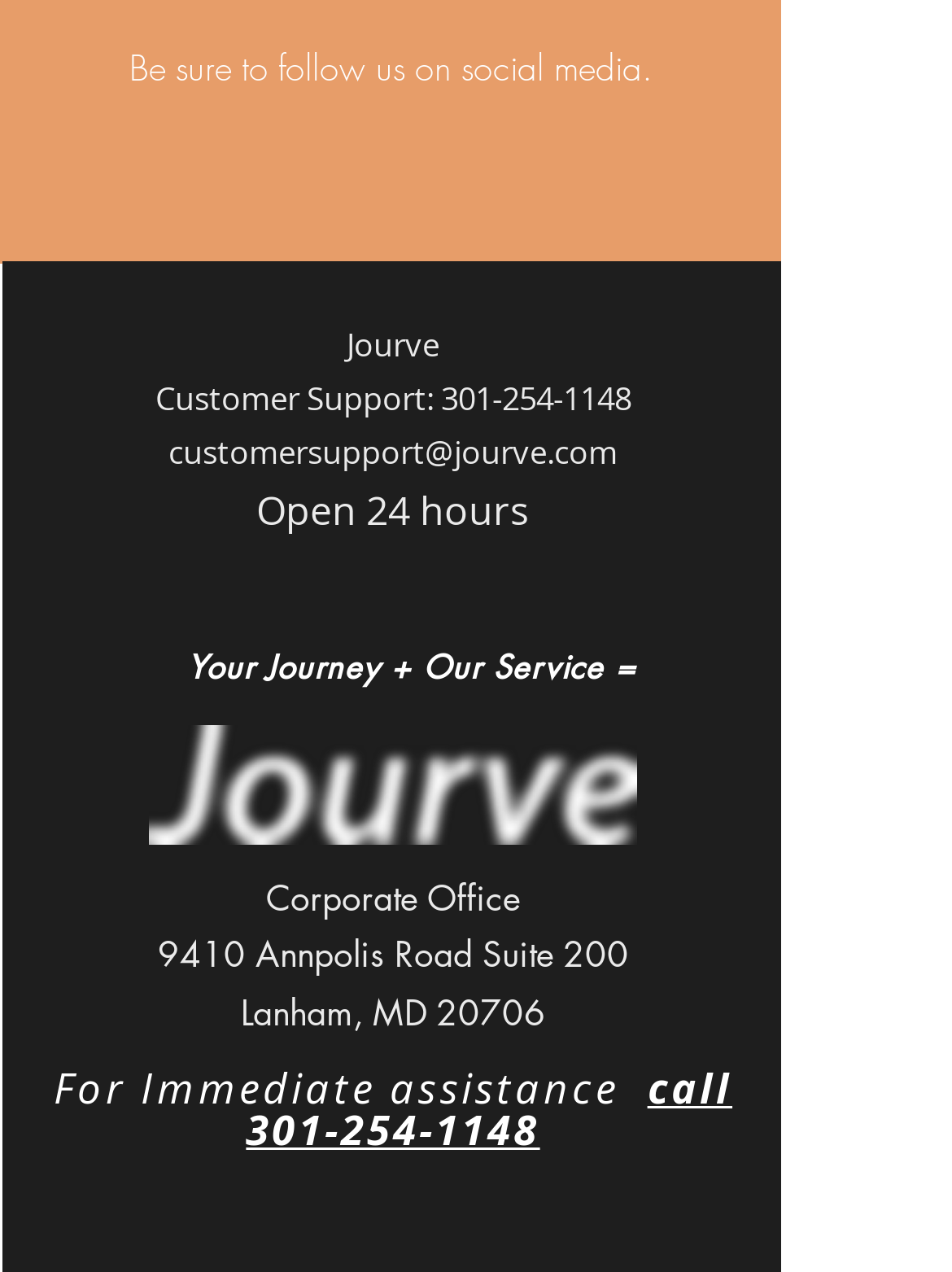Determine the bounding box coordinates for the element that should be clicked to follow this instruction: "Follow Jourve on Facebook". The coordinates should be given as four float numbers between 0 and 1, in the format [left, top, right, bottom].

[0.174, 0.142, 0.264, 0.21]